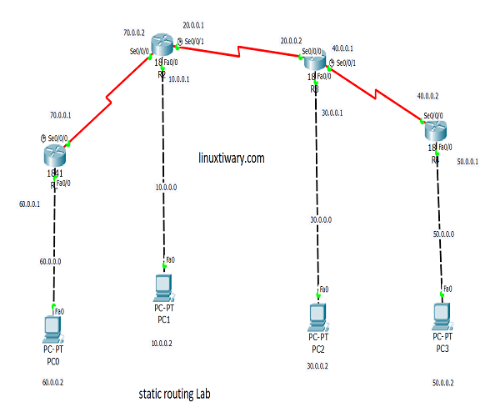Please answer the following question using a single word or phrase: 
How many routers are shown in the image?

3